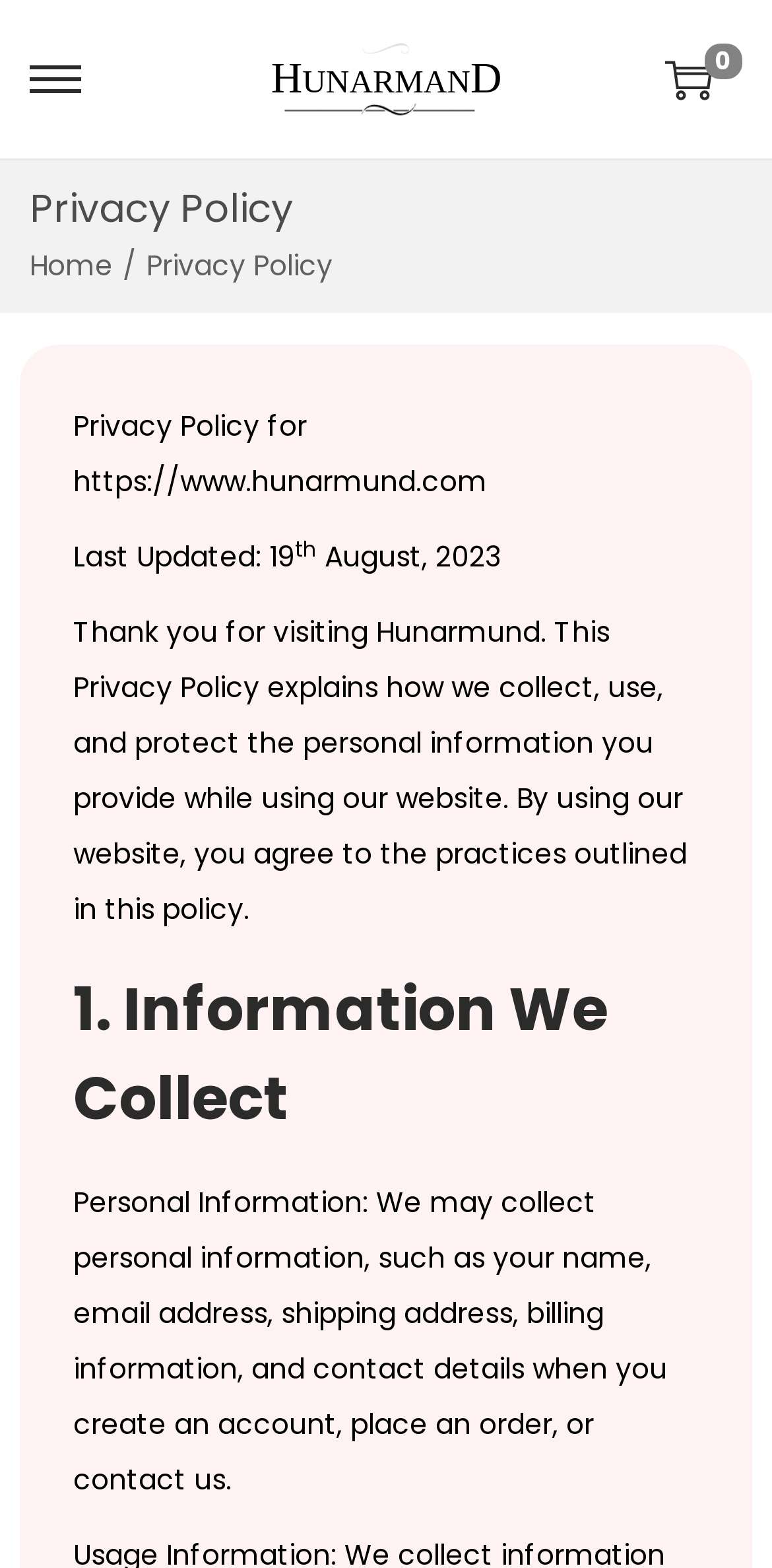Show the bounding box coordinates for the HTML element described as: "alt="Hunarmund"".

[0.346, 0.036, 0.654, 0.062]